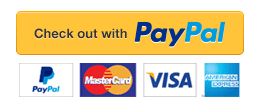How many other payment methods are accepted?
Based on the screenshot, provide your answer in one word or phrase.

Three